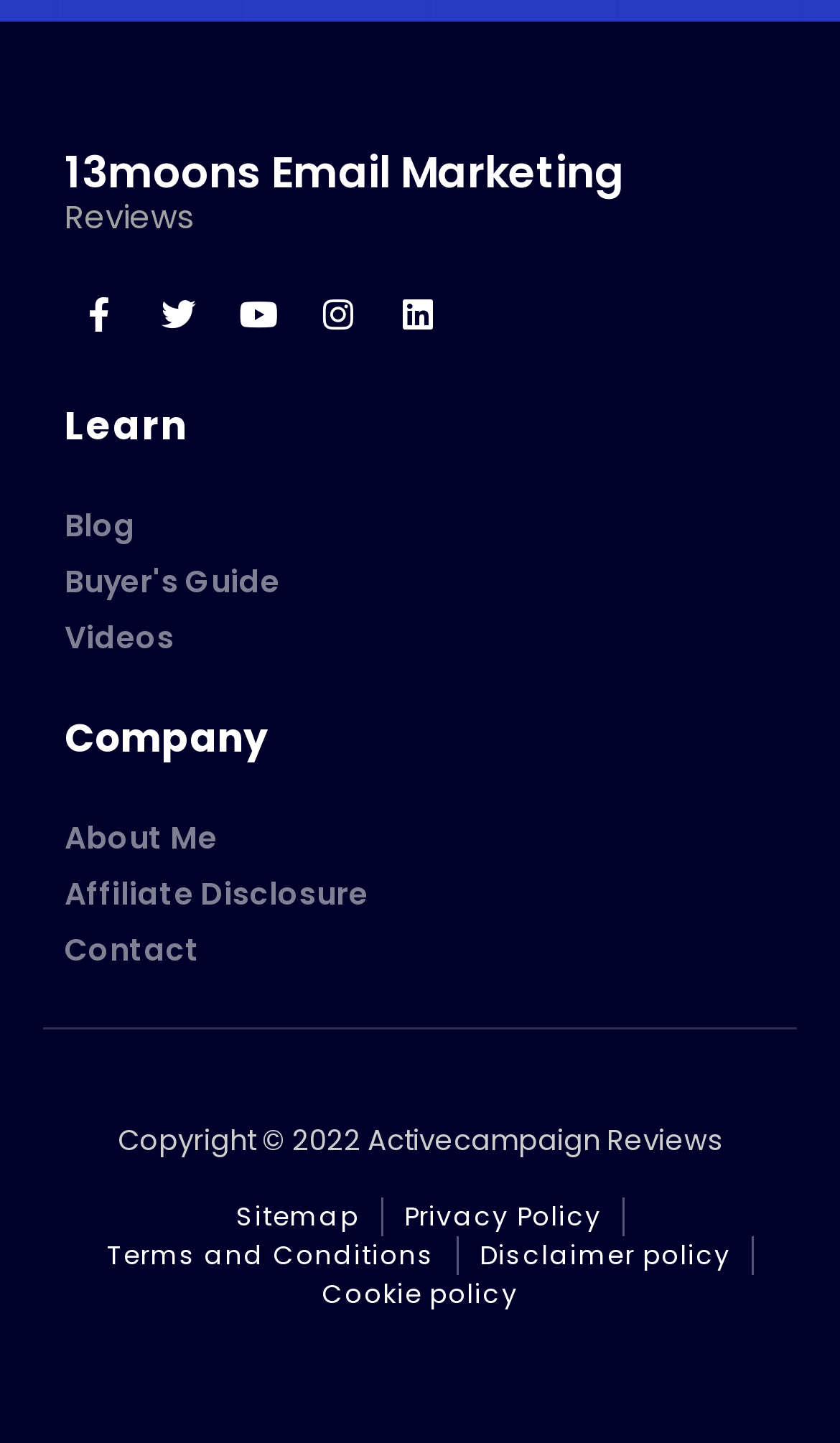Refer to the image and provide an in-depth answer to the question: 
What is the last section of the webpage?

The last section of the webpage is the 'Copyright © 2022 Activecampaign Reviews' heading, which is located at the bottom of the webpage.